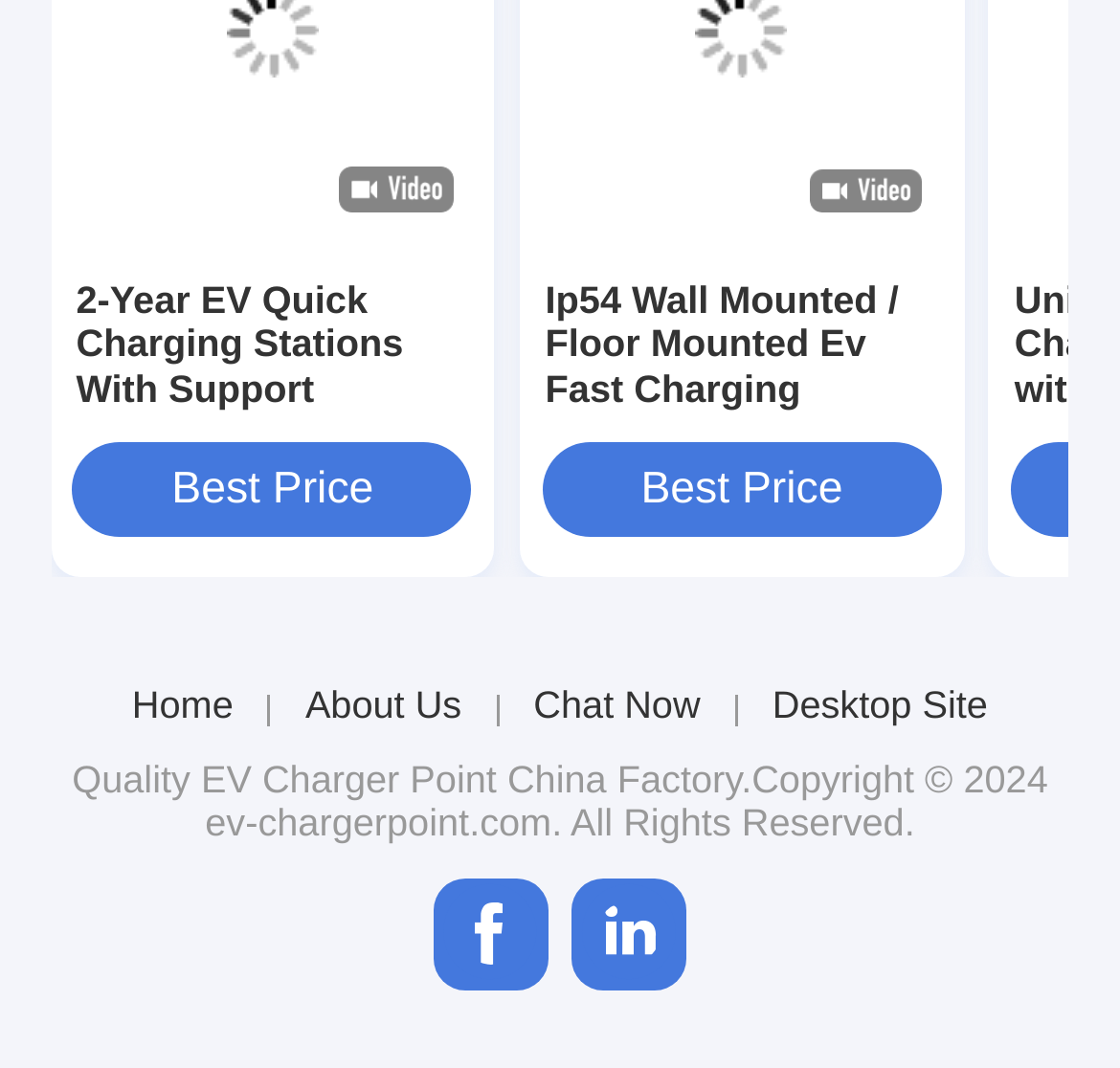Please specify the bounding box coordinates of the element that should be clicked to execute the given instruction: 'Go to Boy Names'. Ensure the coordinates are four float numbers between 0 and 1, expressed as [left, top, right, bottom].

None